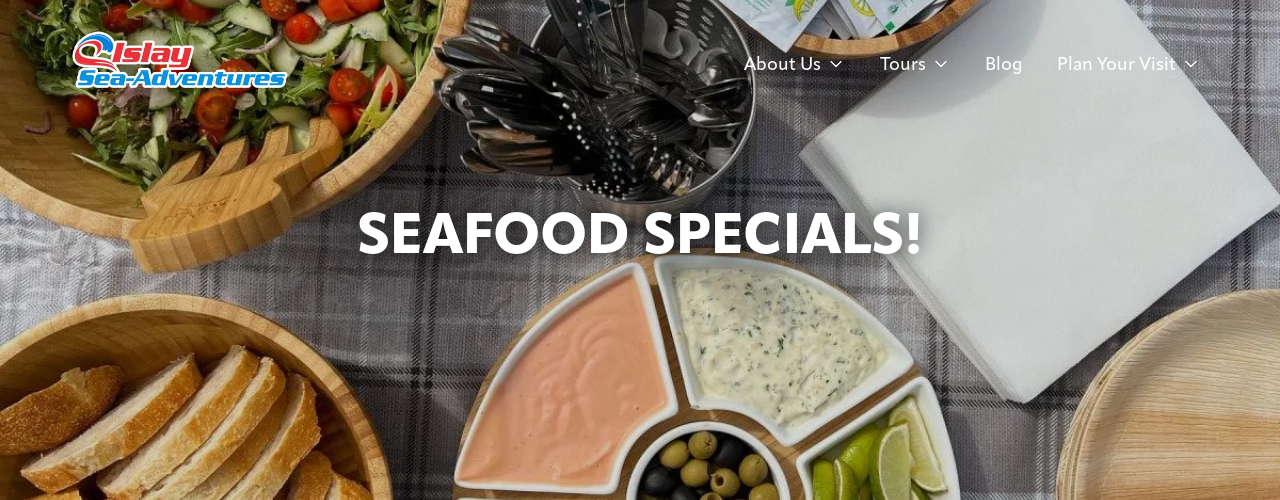Generate an in-depth description of the visual content.

The image showcases a beautifully arranged seafood accompaniment spread, setting the stage for Islay Sea Adventures' enticing seafood specials. At the forefront, a segmented dish features a variety of dips, including creamy sauces and olives, perfectly paired with fresh bread slices neatly placed beside it. In the background, a vibrant mixed salad garnished with cherry tomatoes adds a touch of color, while utensils indicate readiness for a delightful dining experience. The text "SEAFOOD SPECIALS!" prominently displayed emphasizes the excitement surrounding the menu offerings, capturing the essence of an unforgettable culinary adventure on the picturesque Isle of Islay.